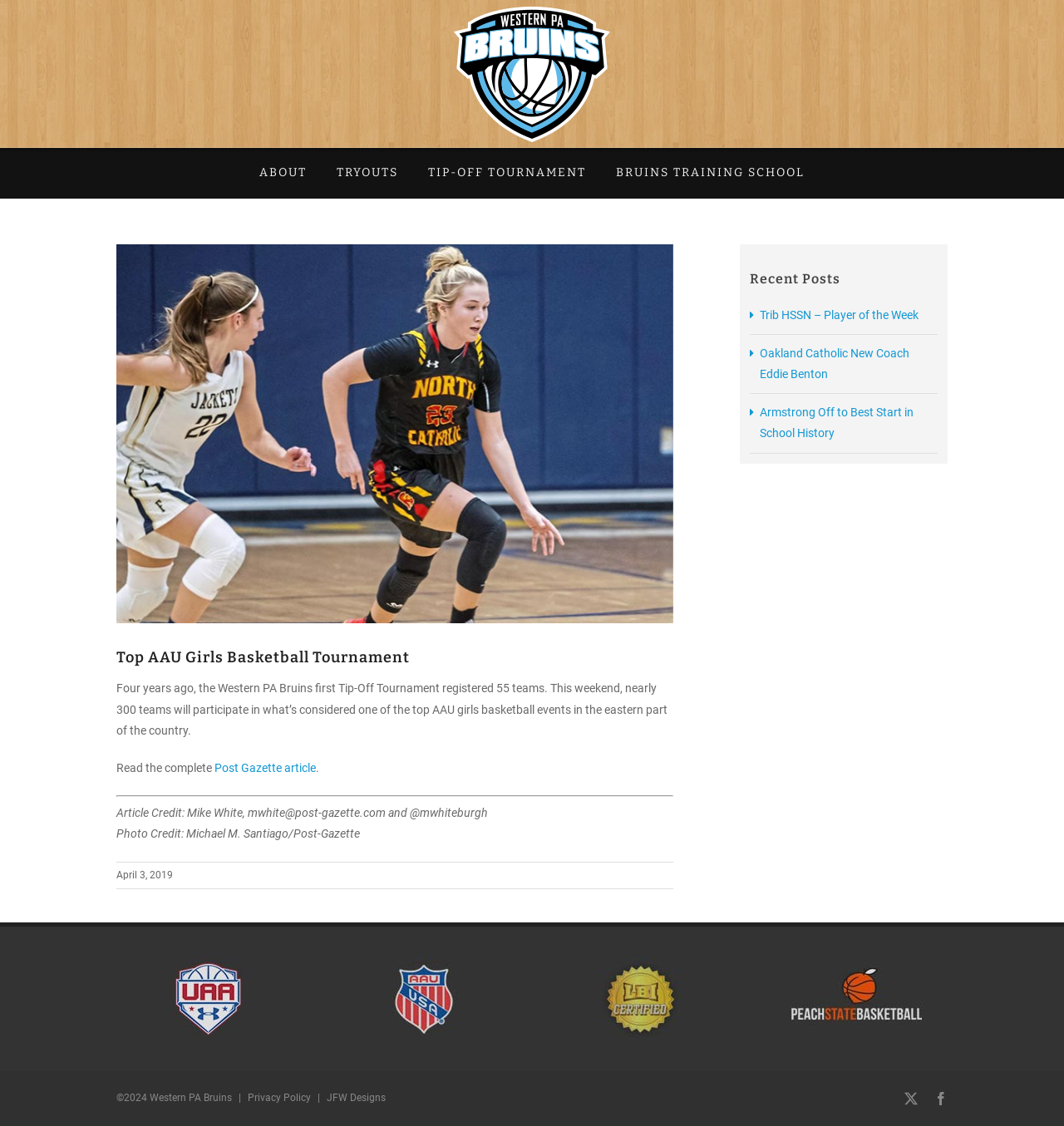Based on the visual content of the image, answer the question thoroughly: What is the copyright year of the website?

I found the answer by looking at the footer section of the website, where it displays the copyright symbol followed by the year '2024'.